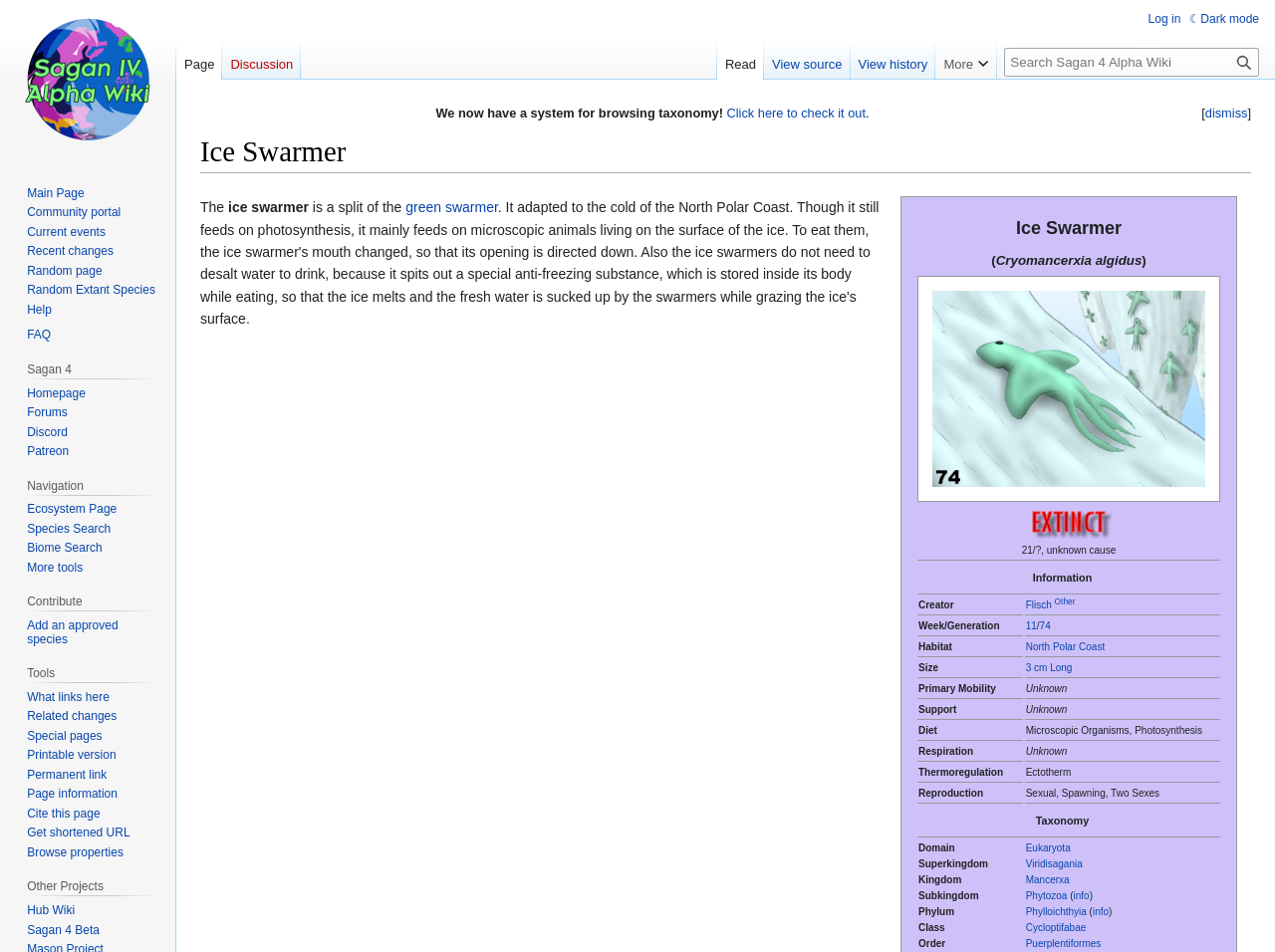Locate the bounding box coordinates of the clickable region to complete the following instruction: "Learn more about the species being extinct."

[0.804, 0.538, 0.873, 0.555]